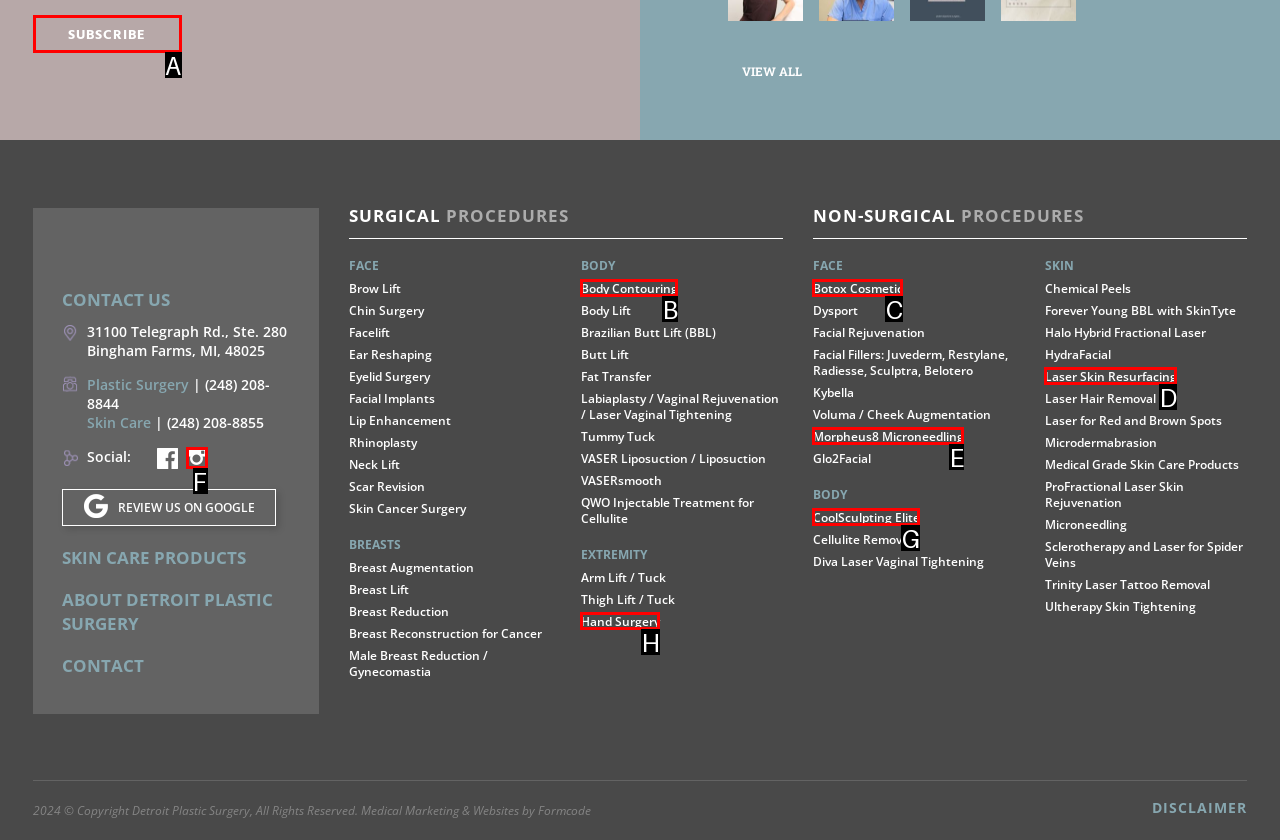Based on the description: Detroit Plastic Surgery Instagram, identify the matching lettered UI element.
Answer by indicating the letter from the choices.

F